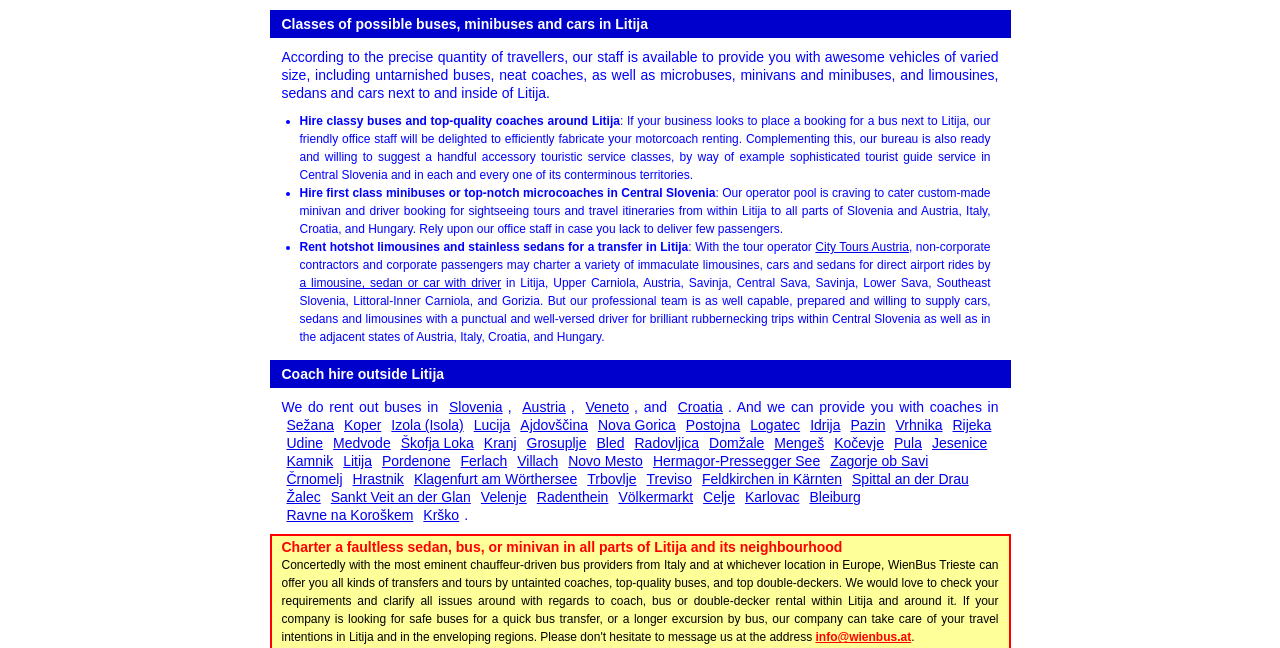What types of vehicles can be hired in Litija?
Look at the screenshot and give a one-word or phrase answer.

buses, minibuses, cars